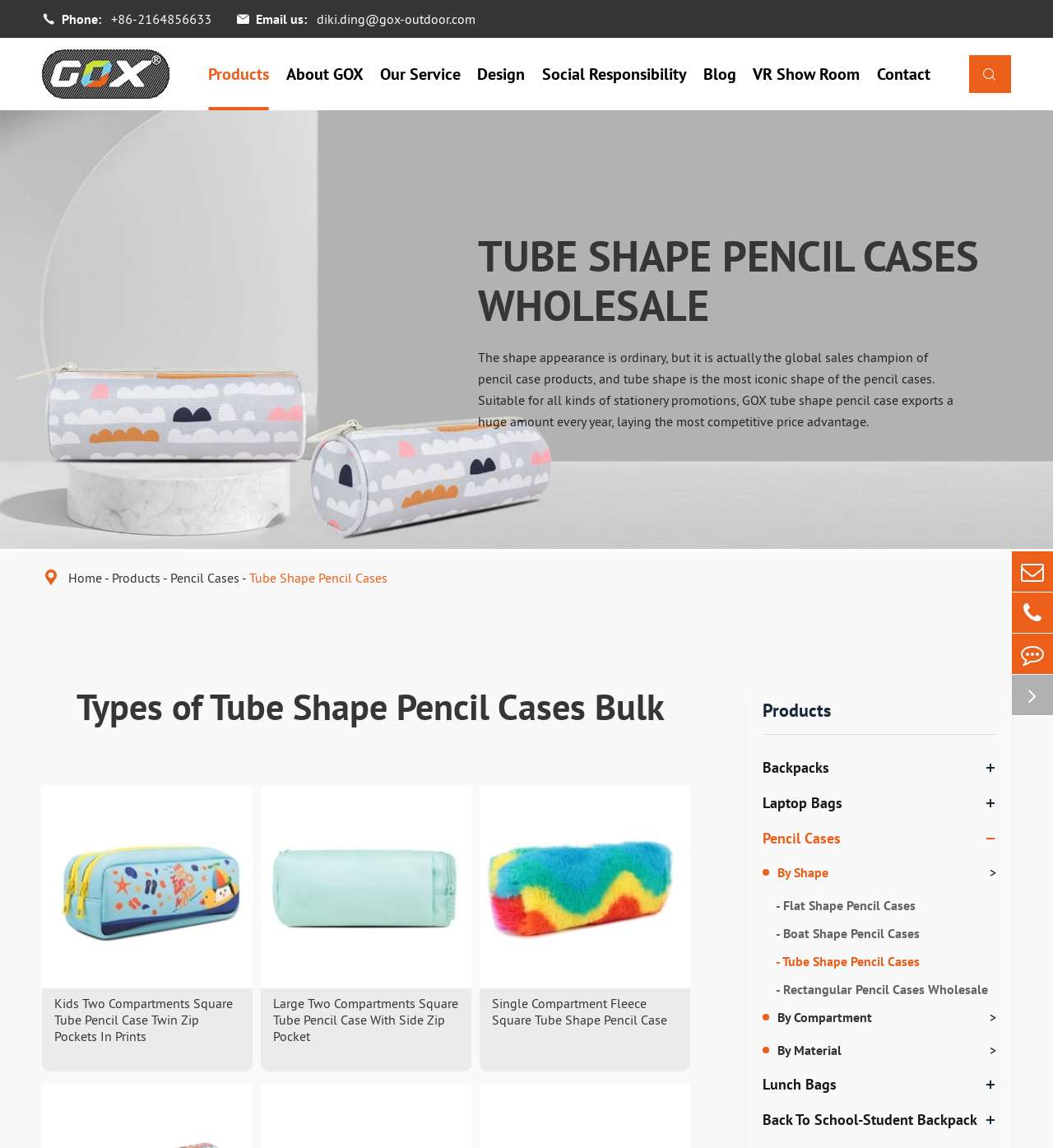Could you specify the bounding box coordinates for the clickable section to complete the following instruction: "View products"?

[0.198, 0.033, 0.256, 0.096]